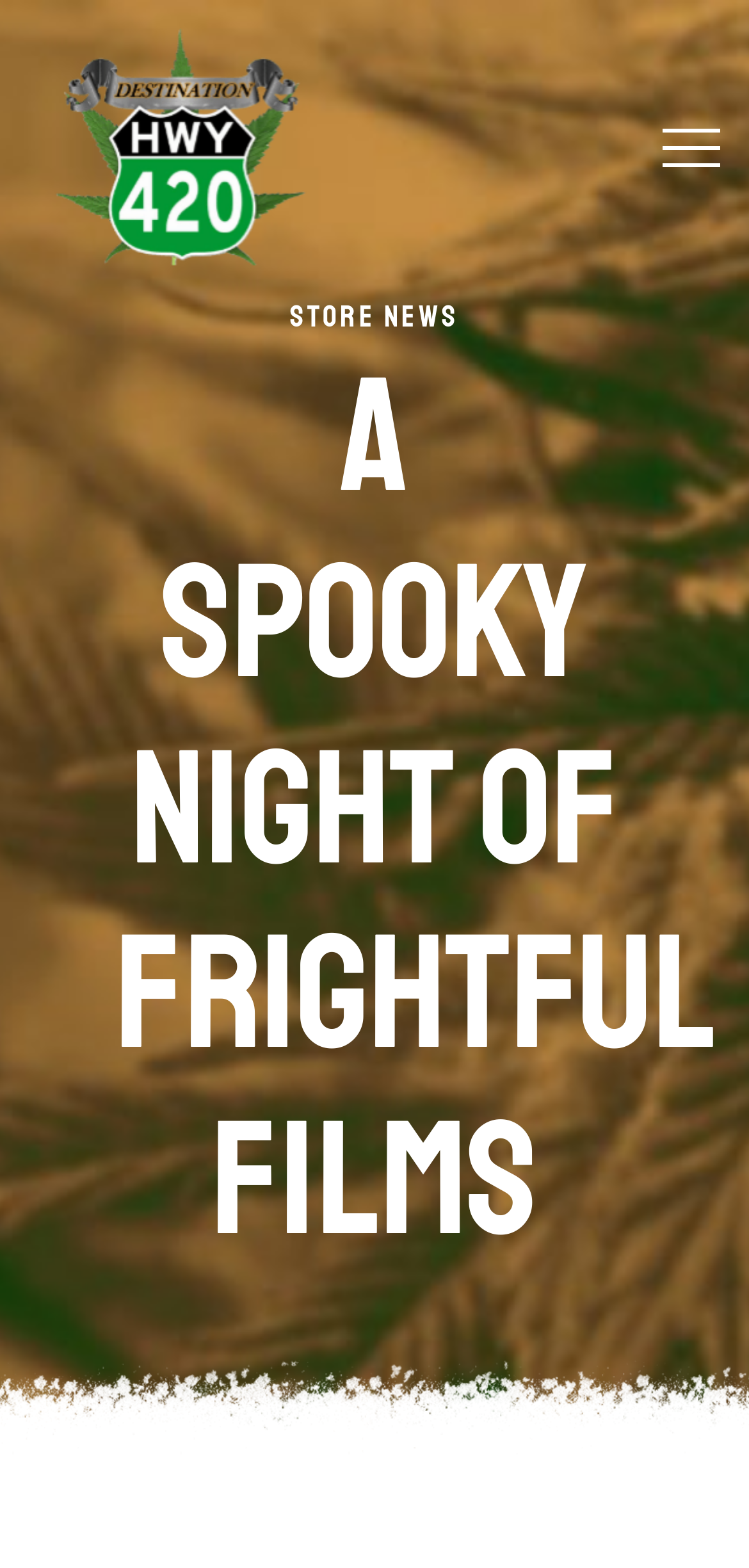Describe all the key features and sections of the webpage thoroughly.

The webpage appears to be promoting an event called "A Spooky Night Of Frightful Films" hosted by DH420. At the top left corner, there is a link to the "home" page with a DH420 logo, accompanied by another DH420 logo below it. On the top right corner, there is a "Menu" button.

Below the menu button, there is a vertical list of links, including "MENU", "BREMERTON DISPENSARY DEALS", "MEDICAL CARDS", "MULTIMEDIA", "ABOUT US", "CONTACT", and "ORDER AHEAD". The "MULTIMEDIA" link has a popup menu and is accompanied by an image.

To the right of the links, there is a section with a heading "A Spooky Night Of Frightful Films" and a subheading "STORE NEWS". The event details, as mentioned in the meta description, are not explicitly stated on the webpage, but it is likely related to the event promotion.

There are a total of 5 images on the page, including the two DH420 logos, the image accompanying the "MULTIMEDIA" link, and two others not explicitly described.